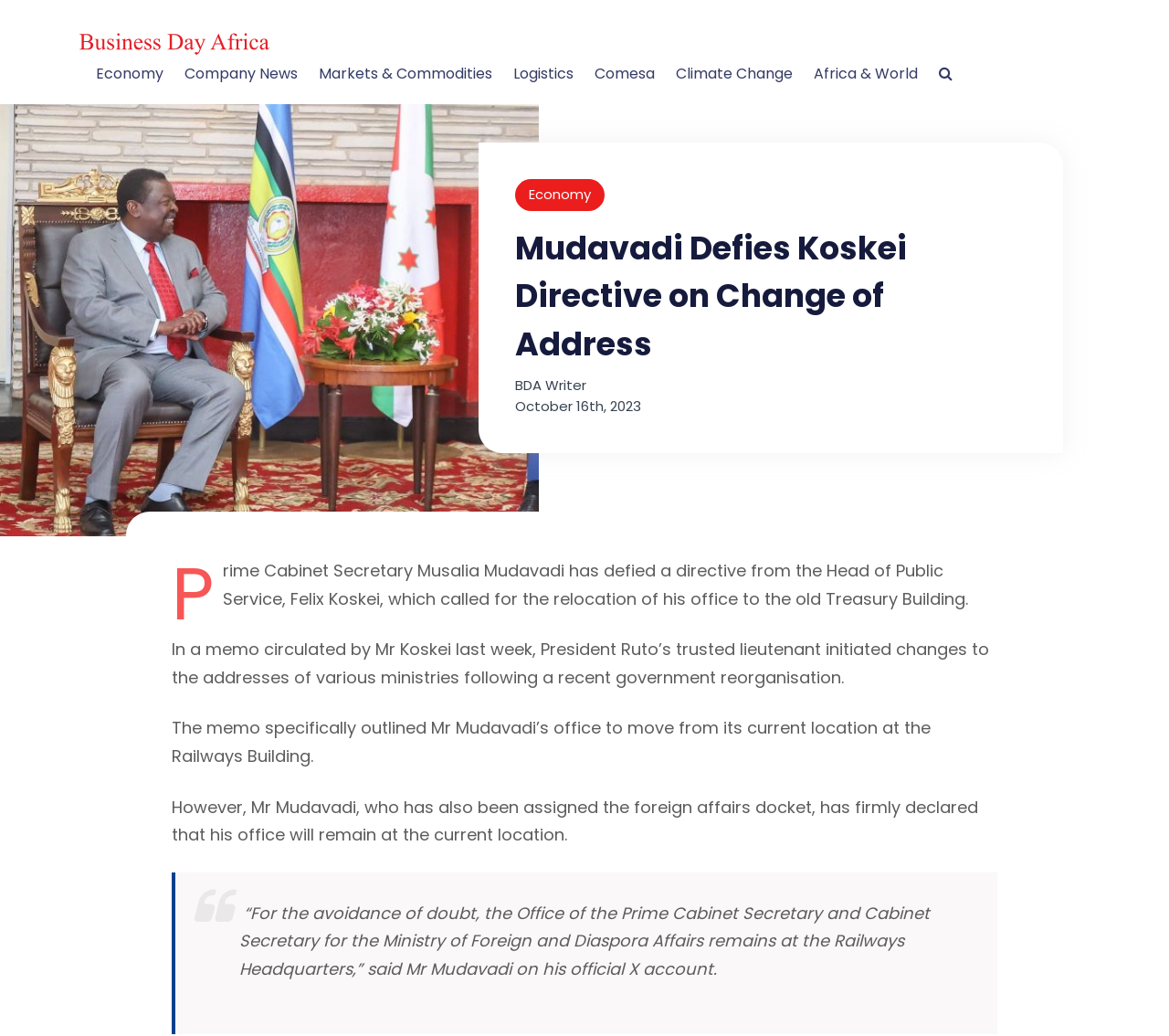Bounding box coordinates are specified in the format (top-left x, top-left y, bottom-right x, bottom-right y). All values are floating point numbers bounded between 0 and 1. Please provide the bounding box coordinate of the region this sentence describes: Africa & World

[0.696, 0.061, 0.785, 0.081]